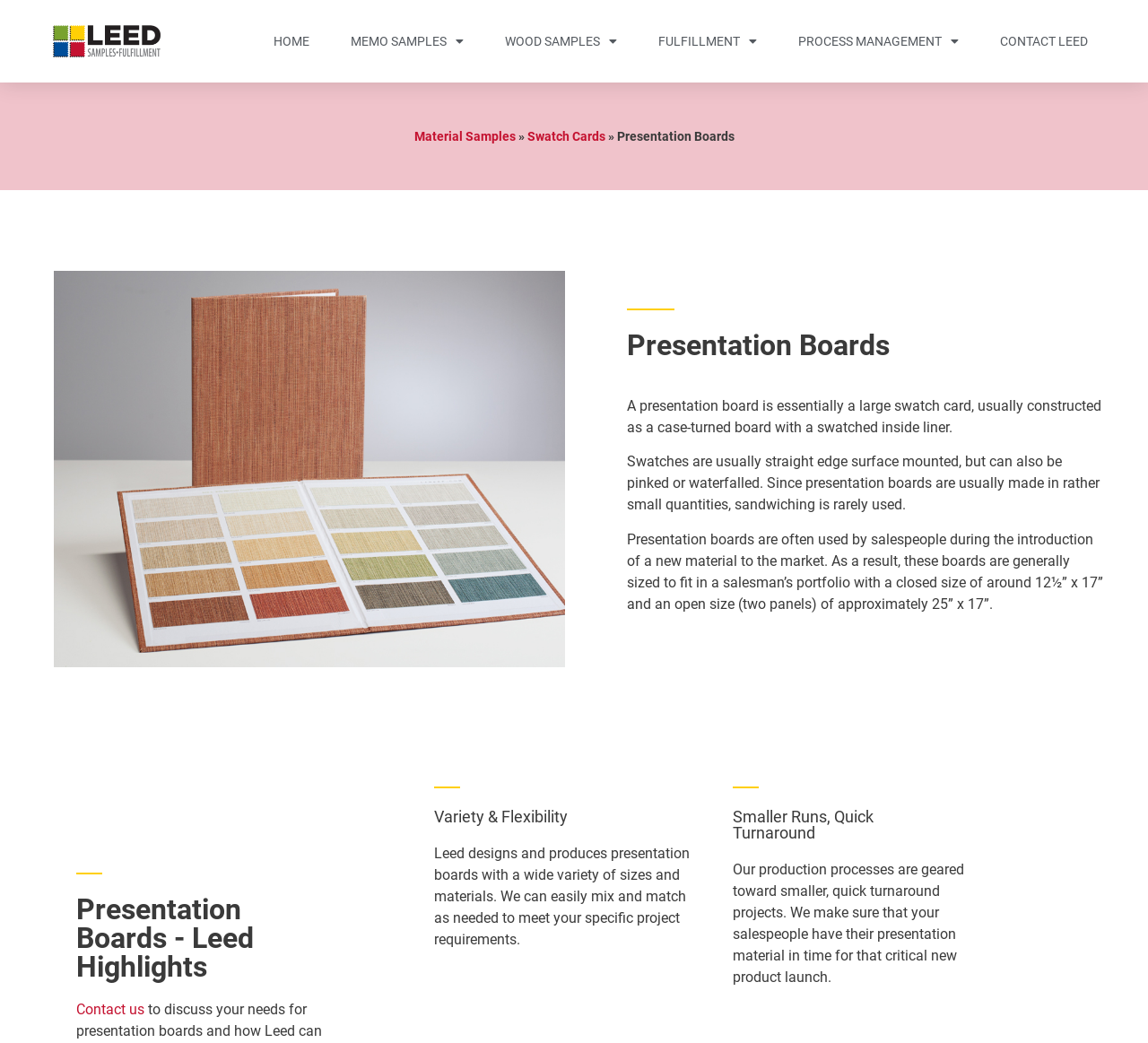What is the benefit of Leed's production process?
Based on the image, answer the question in a detailed manner.

The webpage states that Leed's production processes are geared toward smaller, quick turnaround projects, ensuring that salespeople have their presentation material in time for that critical new product launch.